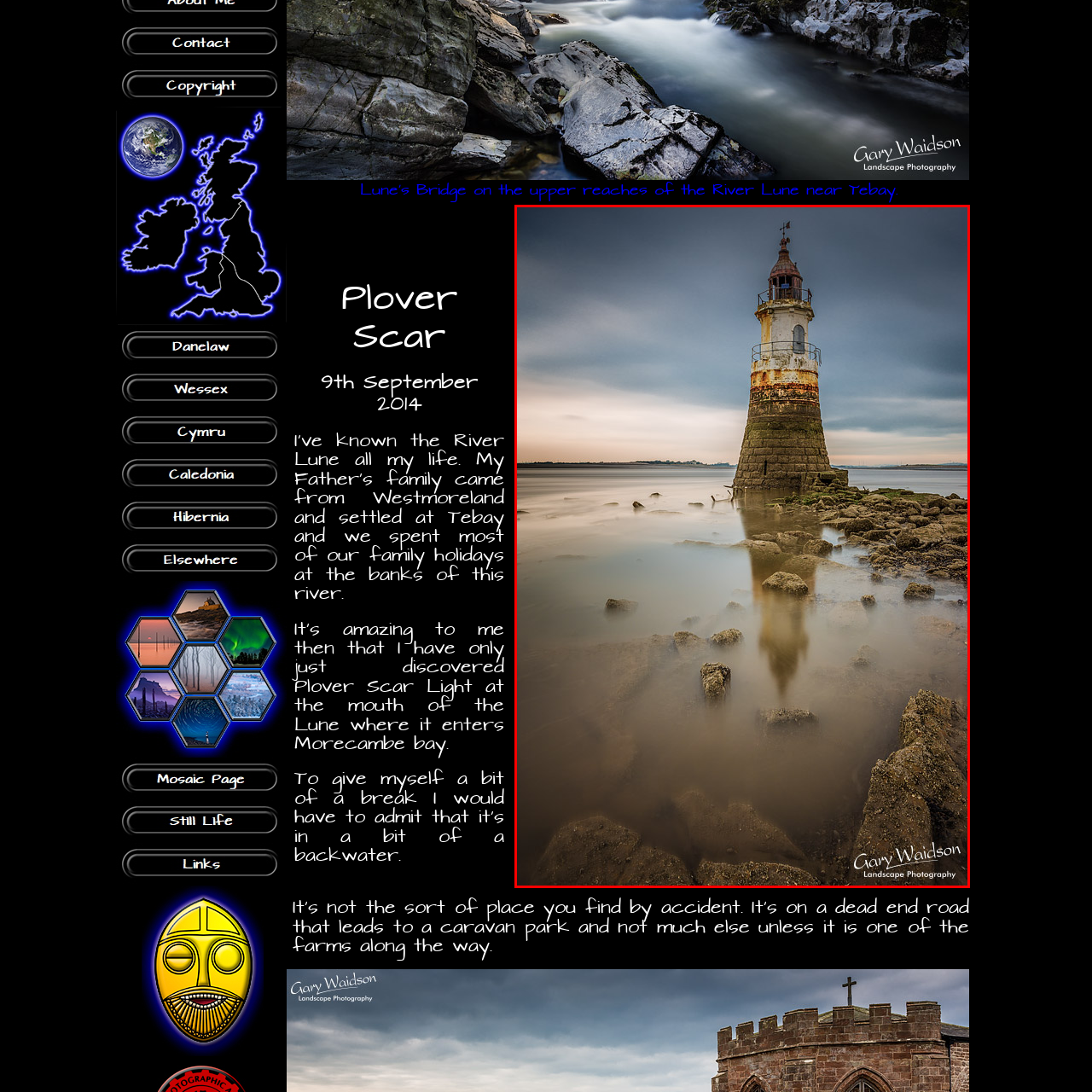What is the condition of the lighthouse's upper section?
Carefully look at the image inside the red bounding box and answer the question in a detailed manner using the visual details present.

The caption describes the lighthouse's upper section as rusty, suggesting that it has been weathered by the elements over time.